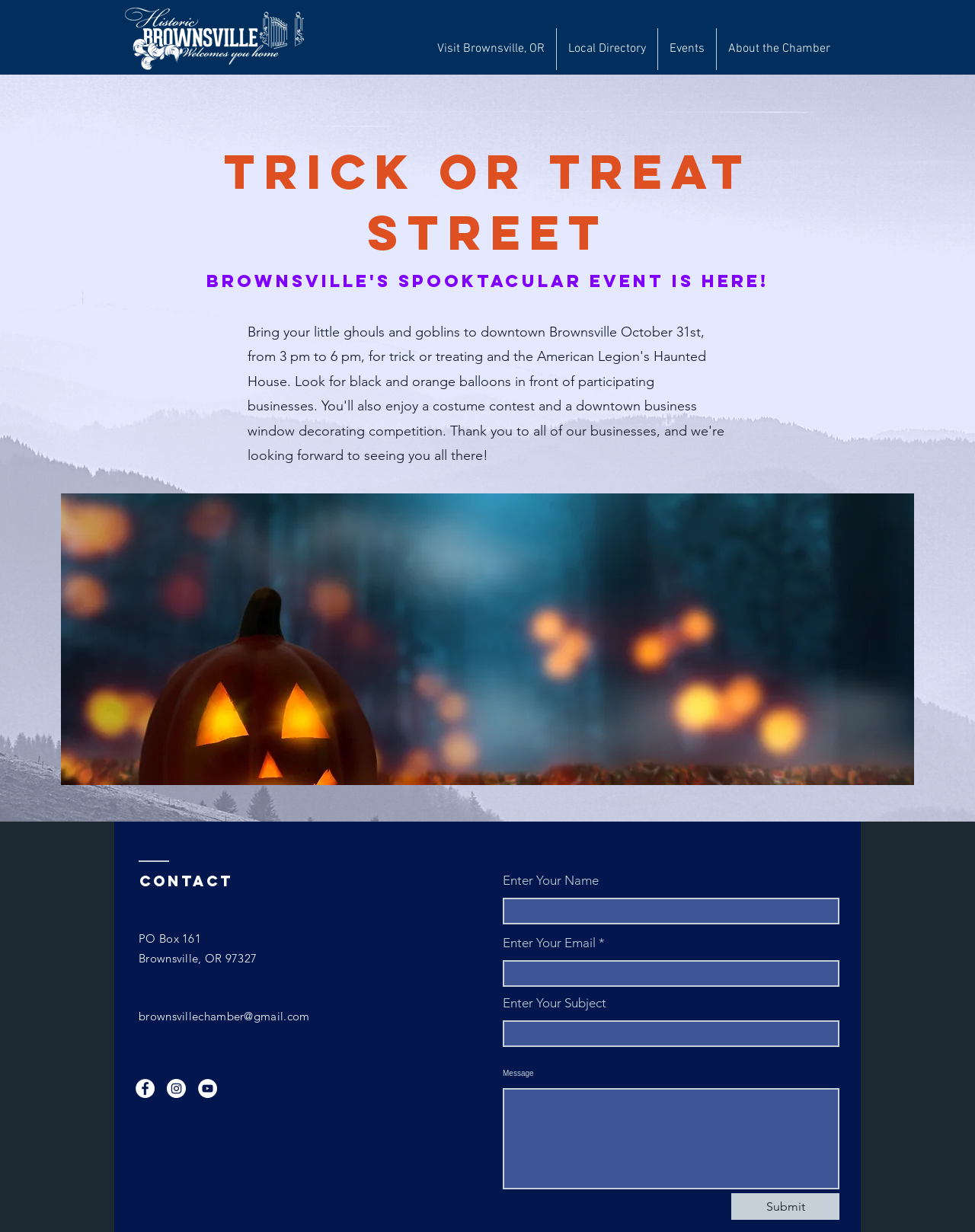Bounding box coordinates should be provided in the format (top-left x, top-left y, bottom-right x, bottom-right y) with all values between 0 and 1. Identify the bounding box for this UI element: Visit Brownsville, OR

[0.437, 0.023, 0.57, 0.057]